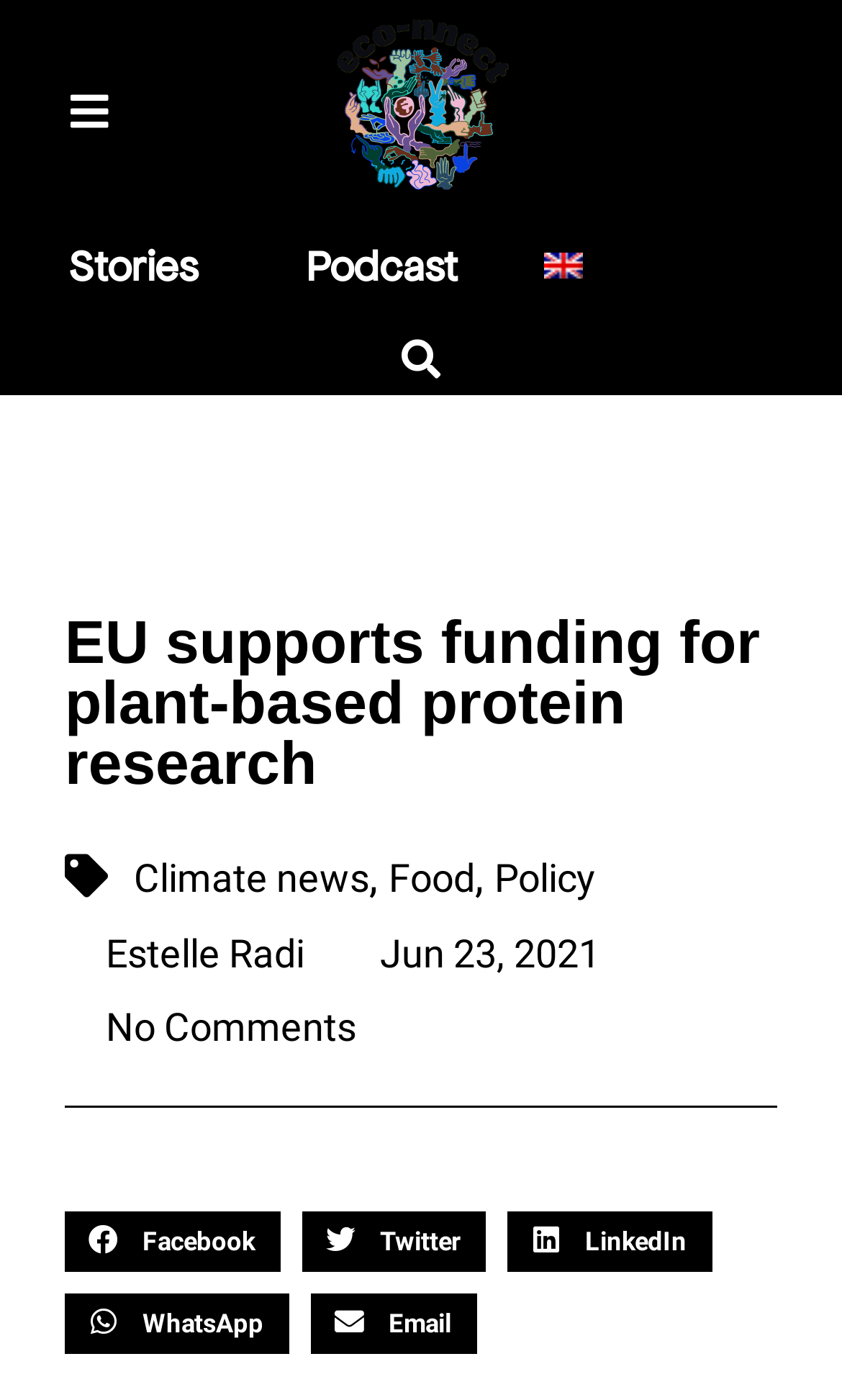What is the topic of the news article?
Answer the question with as much detail as you can, using the image as a reference.

I inferred the topic of the news article by reading the heading 'EU supports funding for plant-based protein research' and noticing that it is the main heading of the webpage.